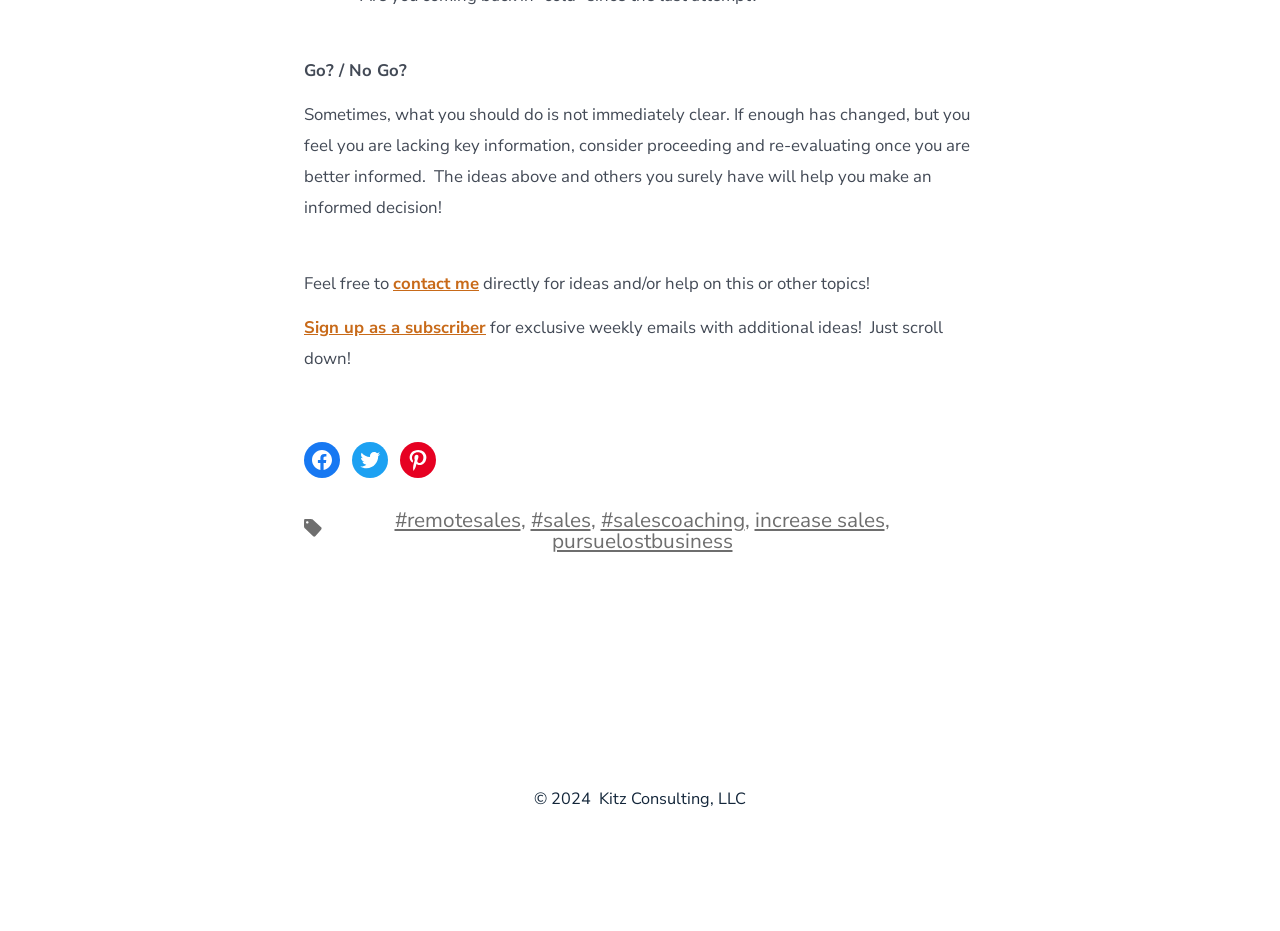Give a one-word or short phrase answer to this question: 
How can I contact the author for ideas and help?

Contact me directly